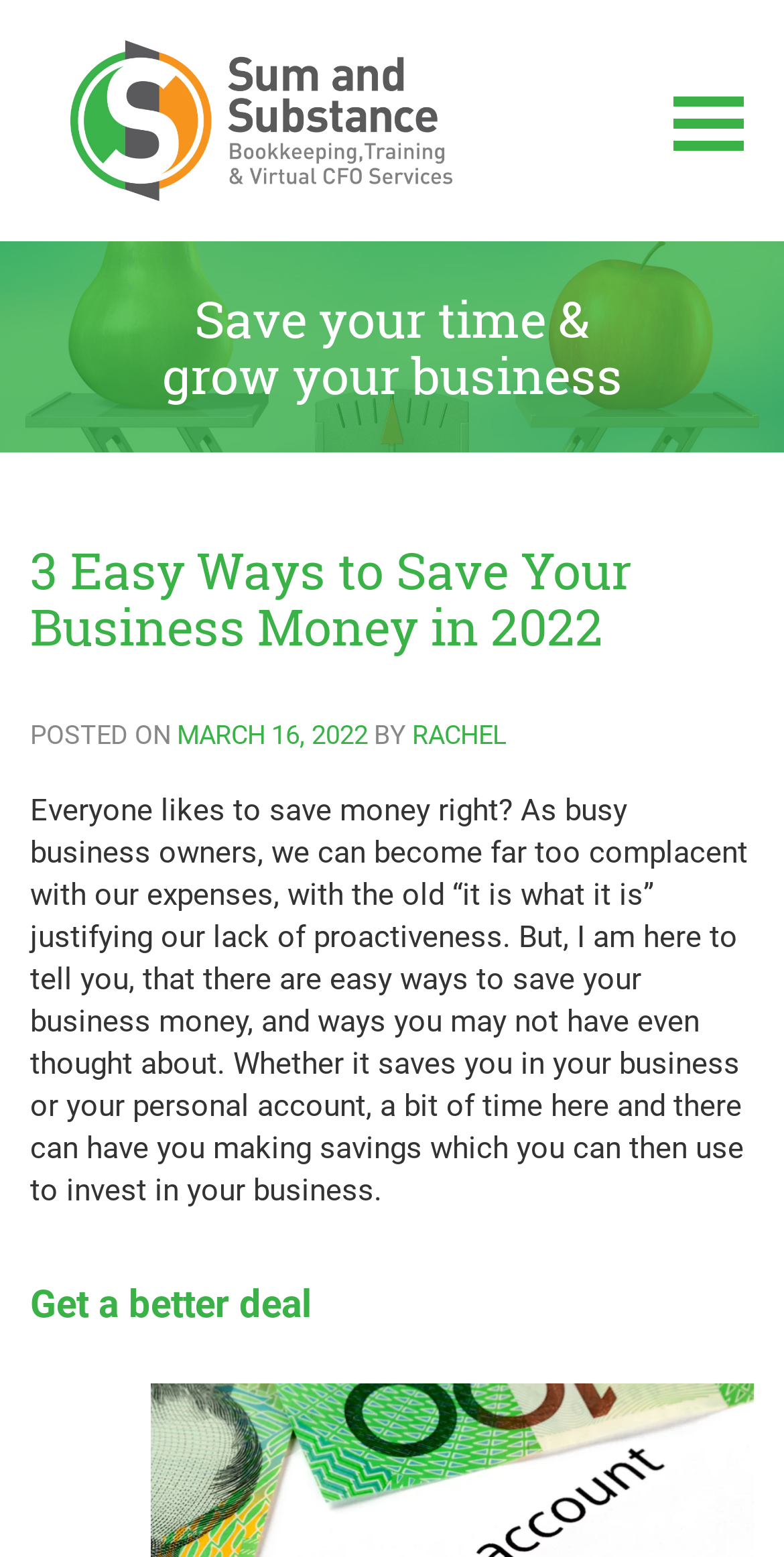Use the information in the screenshot to answer the question comprehensively: What is the posting date of the article?

The posting date is obtained from the link element with the text 'MARCH 16, 2022', which is located below the heading '3 Easy Ways to Save Your Business Money in 2022'.